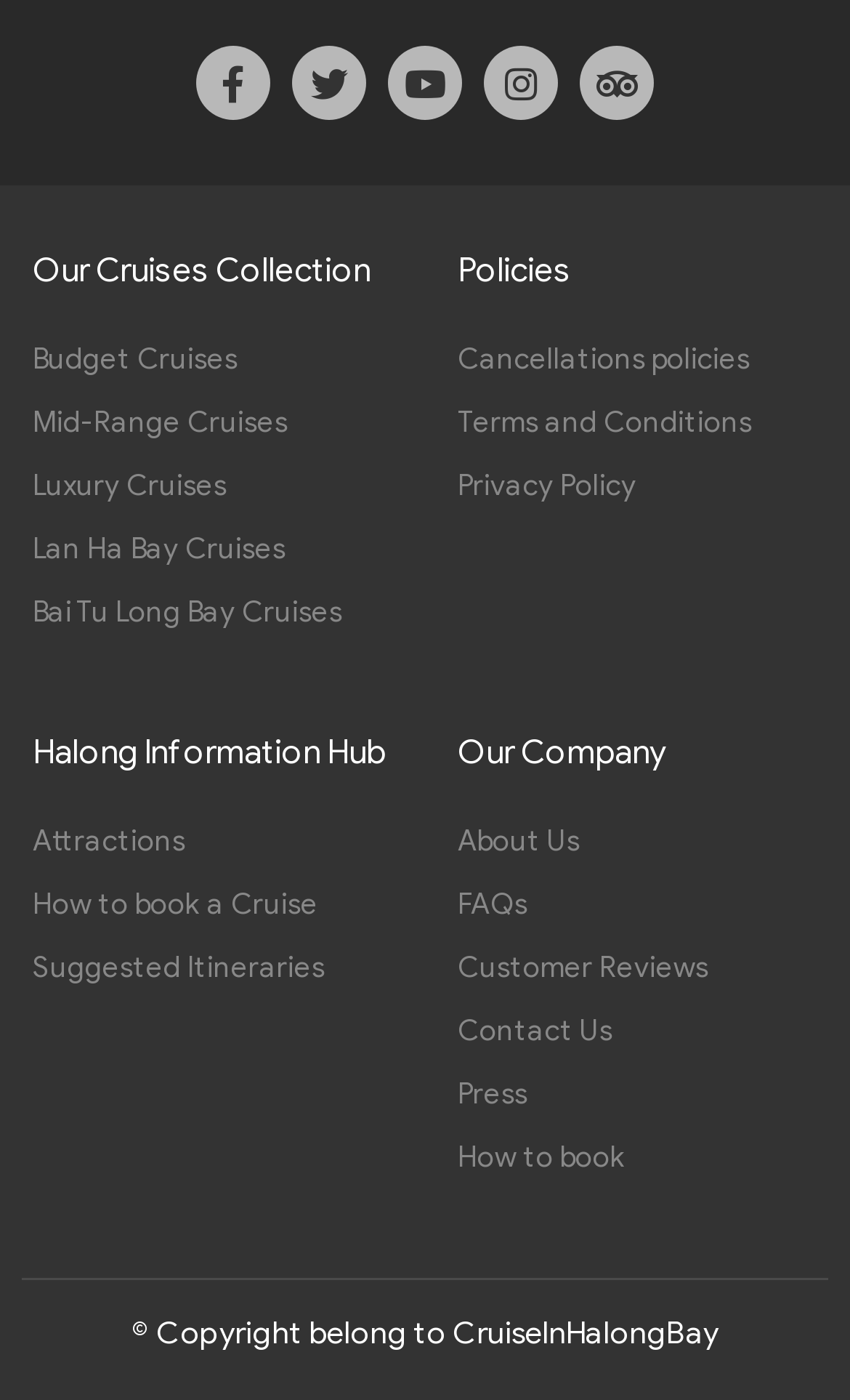Using the webpage screenshot and the element description Terms and Conditions, determine the bounding box coordinates. Specify the coordinates in the format (top-left x, top-left y, bottom-right x, bottom-right y) with values ranging from 0 to 1.

[0.538, 0.285, 0.962, 0.319]